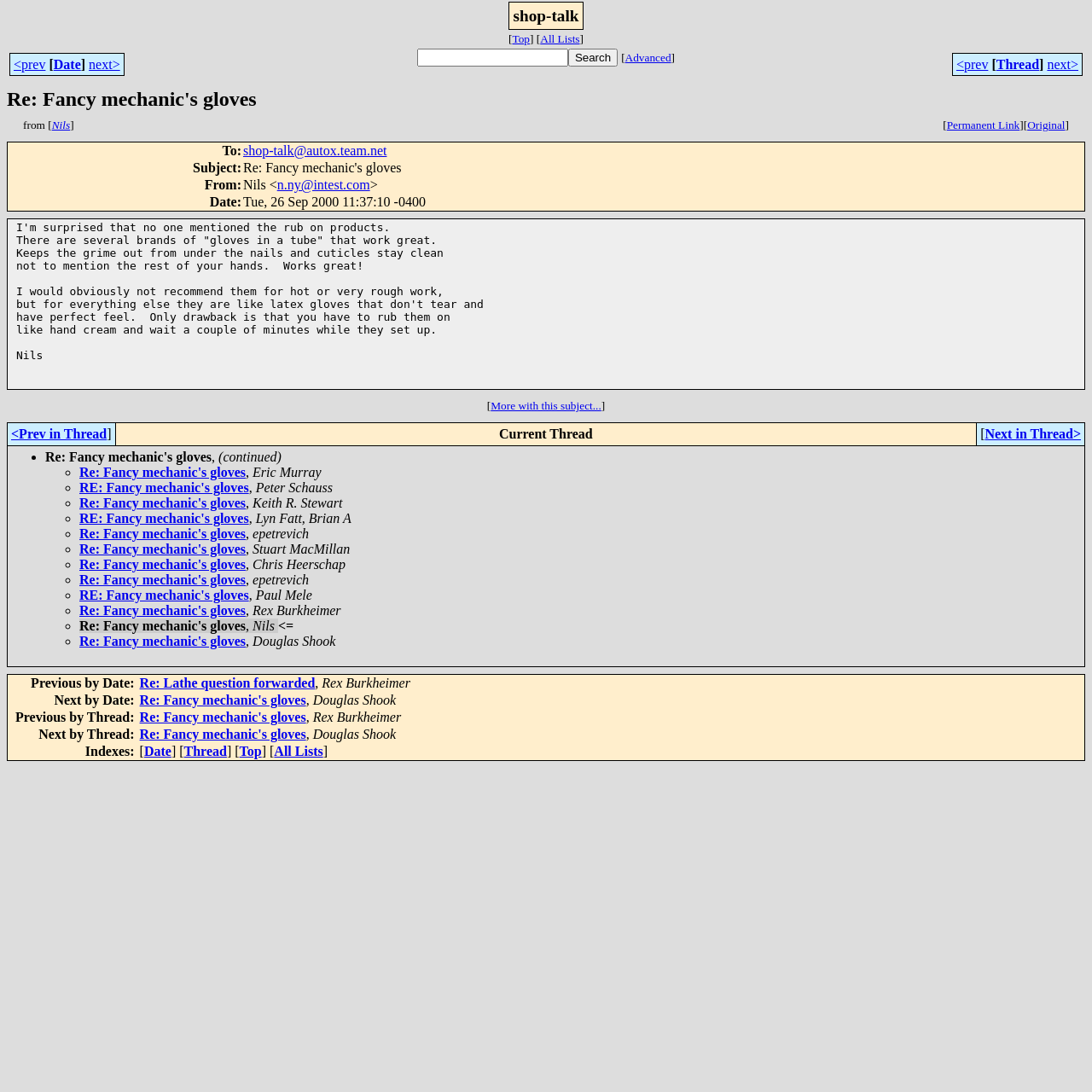Determine the bounding box coordinates of the region that needs to be clicked to achieve the task: "View previous thread".

[0.876, 0.052, 0.905, 0.065]